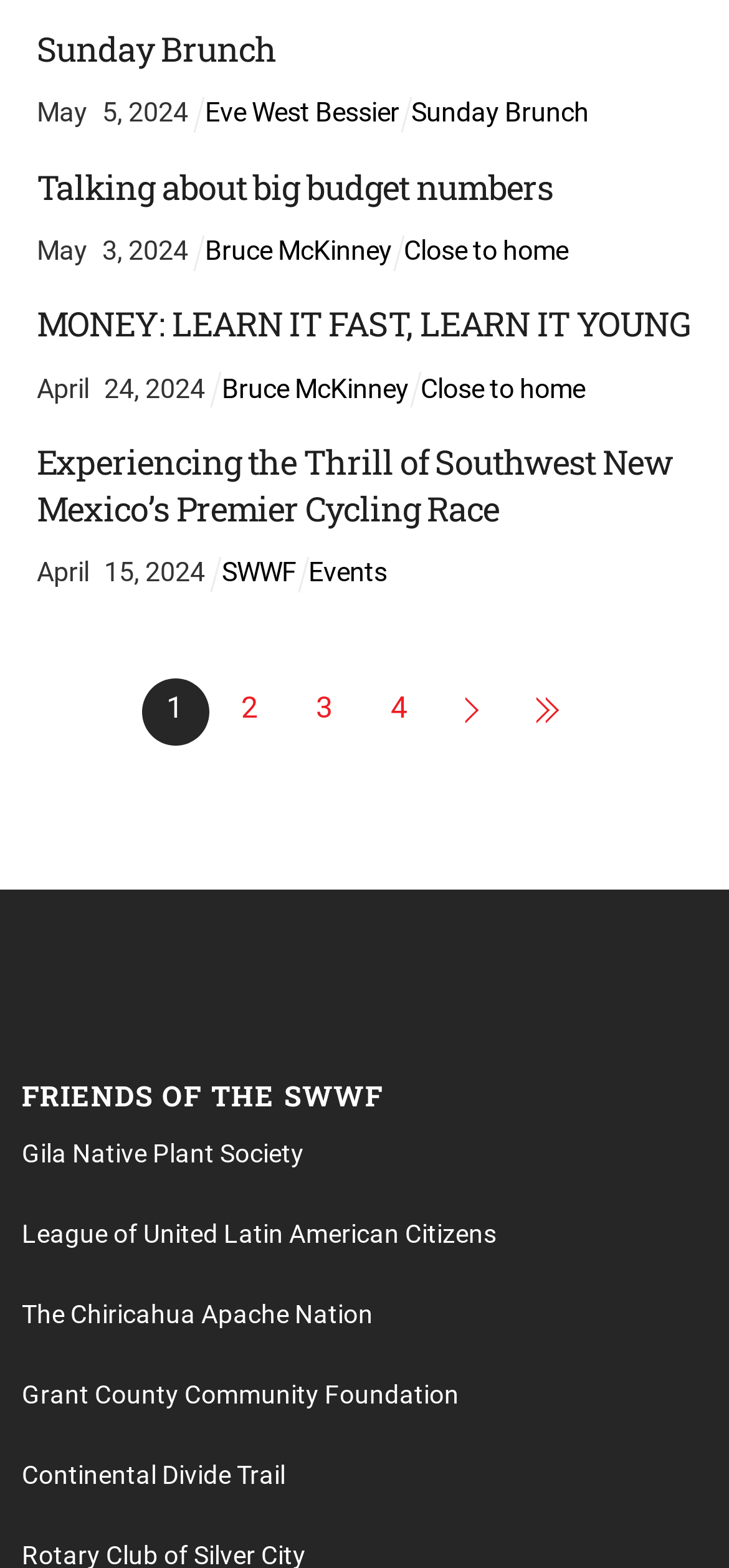Who is the author of the third article?
From the image, respond with a single word or phrase.

Bruce McKinney